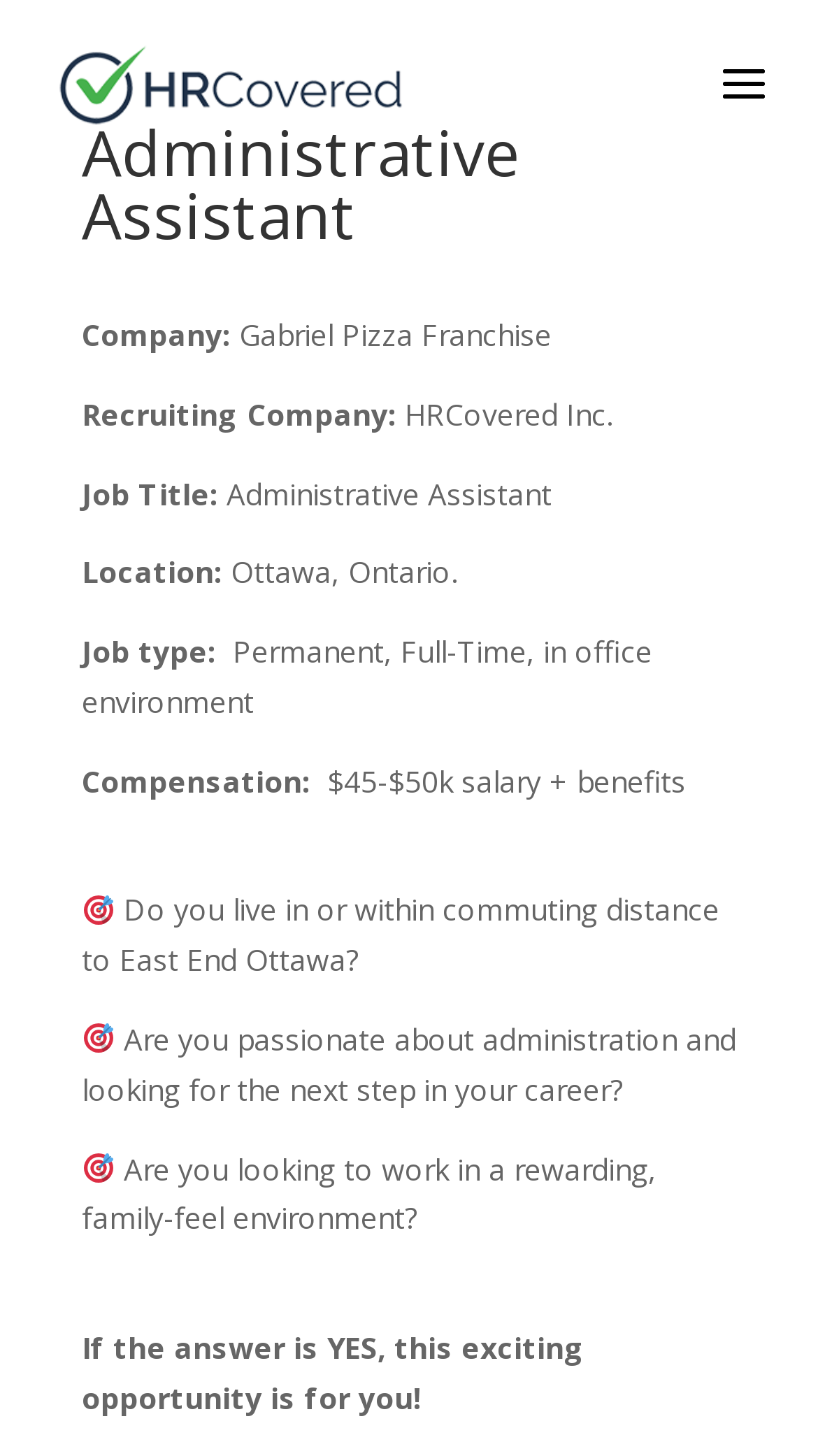Provide the bounding box coordinates for the specified HTML element described in this description: "alt="HR Covered"". The coordinates should be four float numbers ranging from 0 to 1, in the format [left, top, right, bottom].

[0.058, 0.043, 0.506, 0.068]